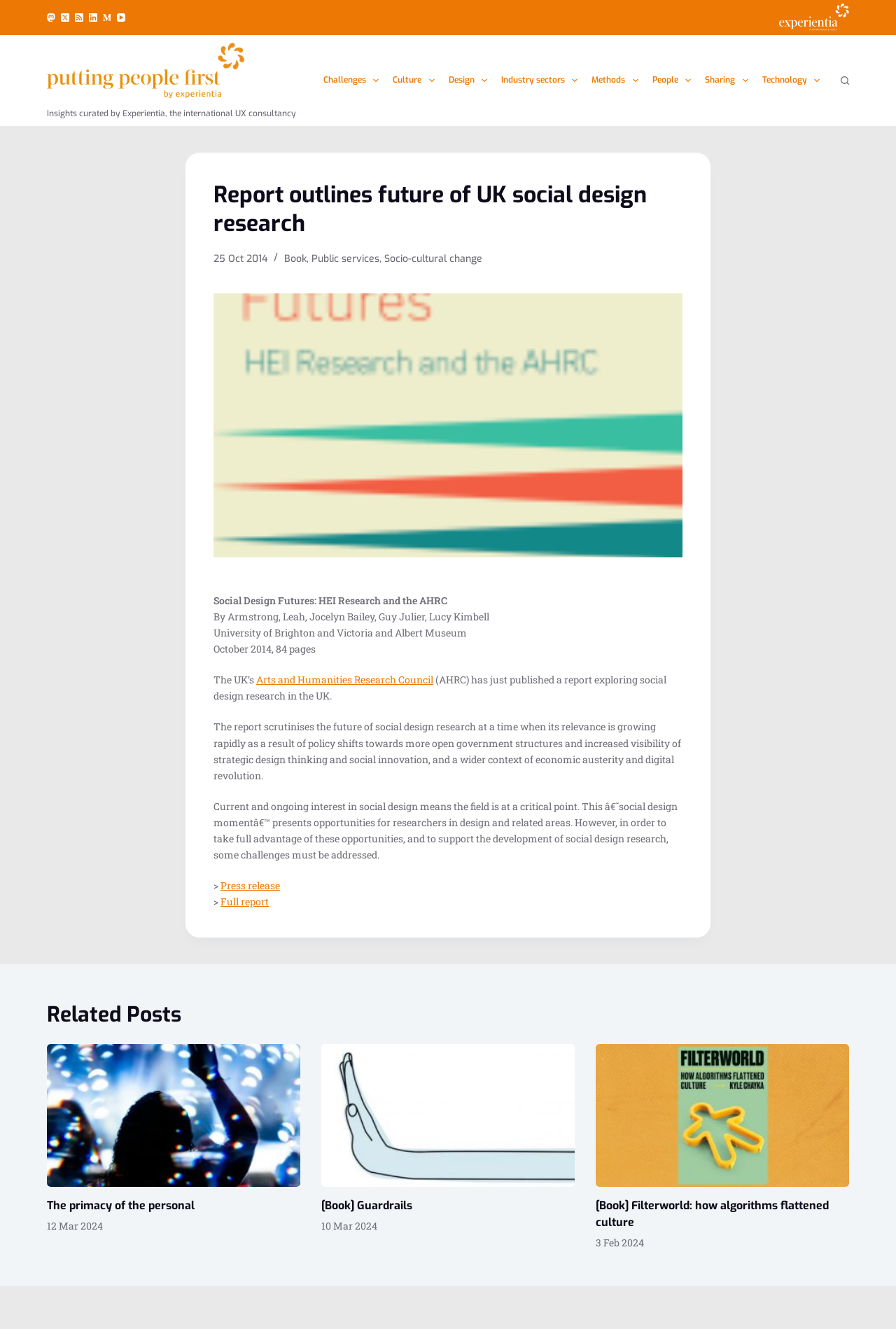Identify the bounding box coordinates for the UI element described as: "parent_node: Methods aria-label="Expand dropdown menu"".

[0.7, 0.054, 0.719, 0.067]